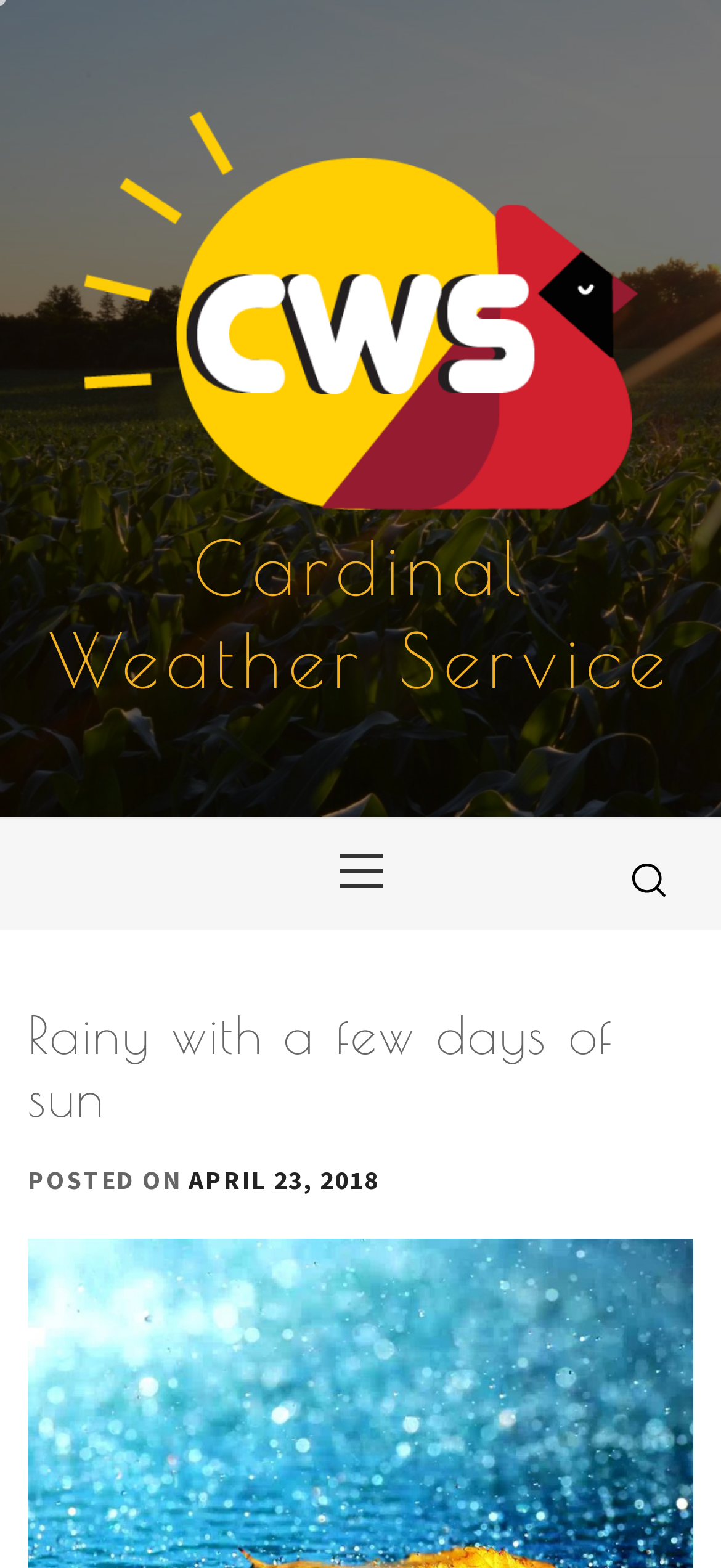Reply to the question with a single word or phrase:
What is the date of the article?

April 23, 2018